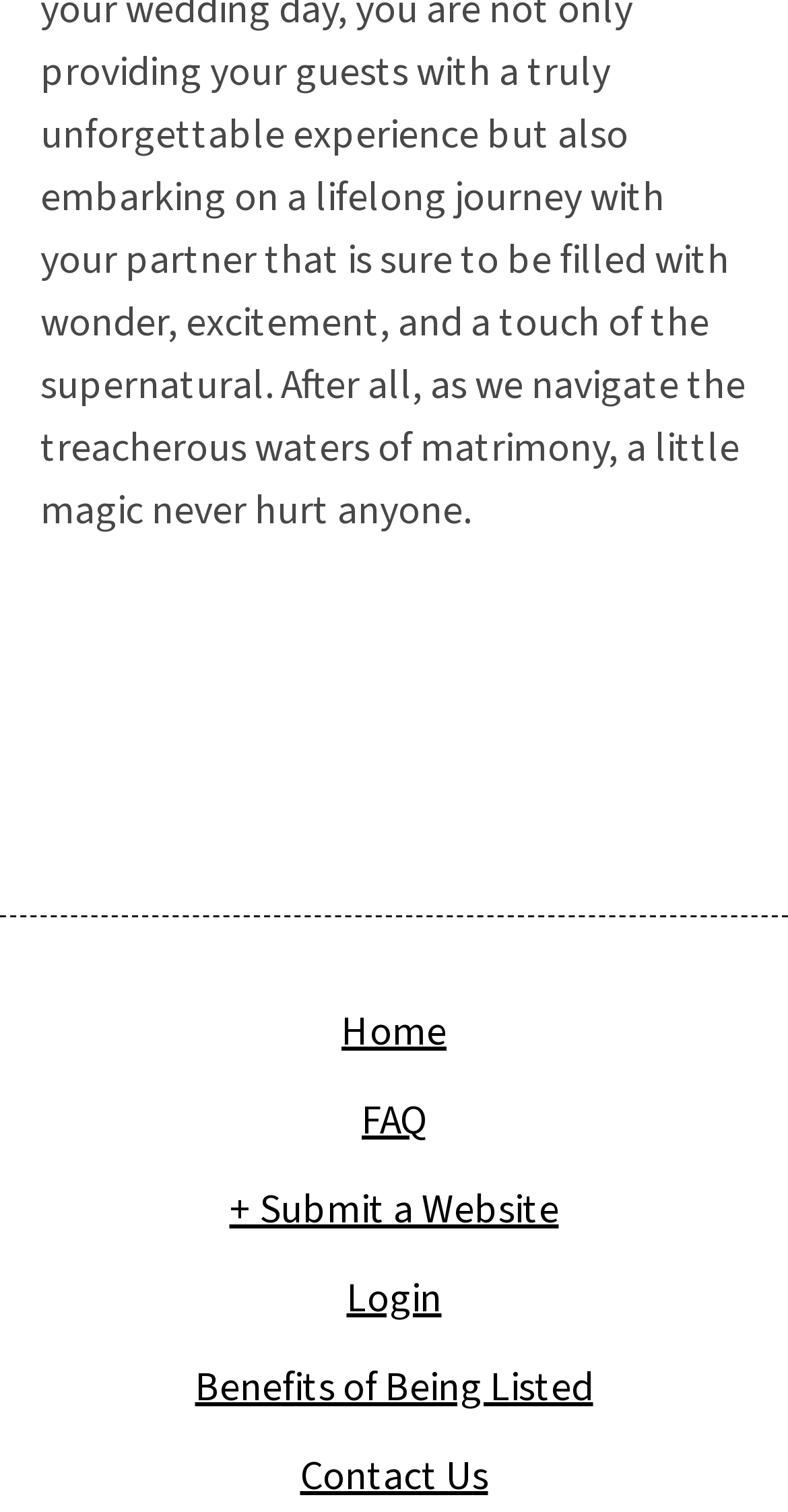Provide the bounding box coordinates of the HTML element described as: "Benefits of Being Listed". The bounding box coordinates should be four float numbers between 0 and 1, i.e., [left, top, right, bottom].

[0.247, 0.899, 0.753, 0.937]